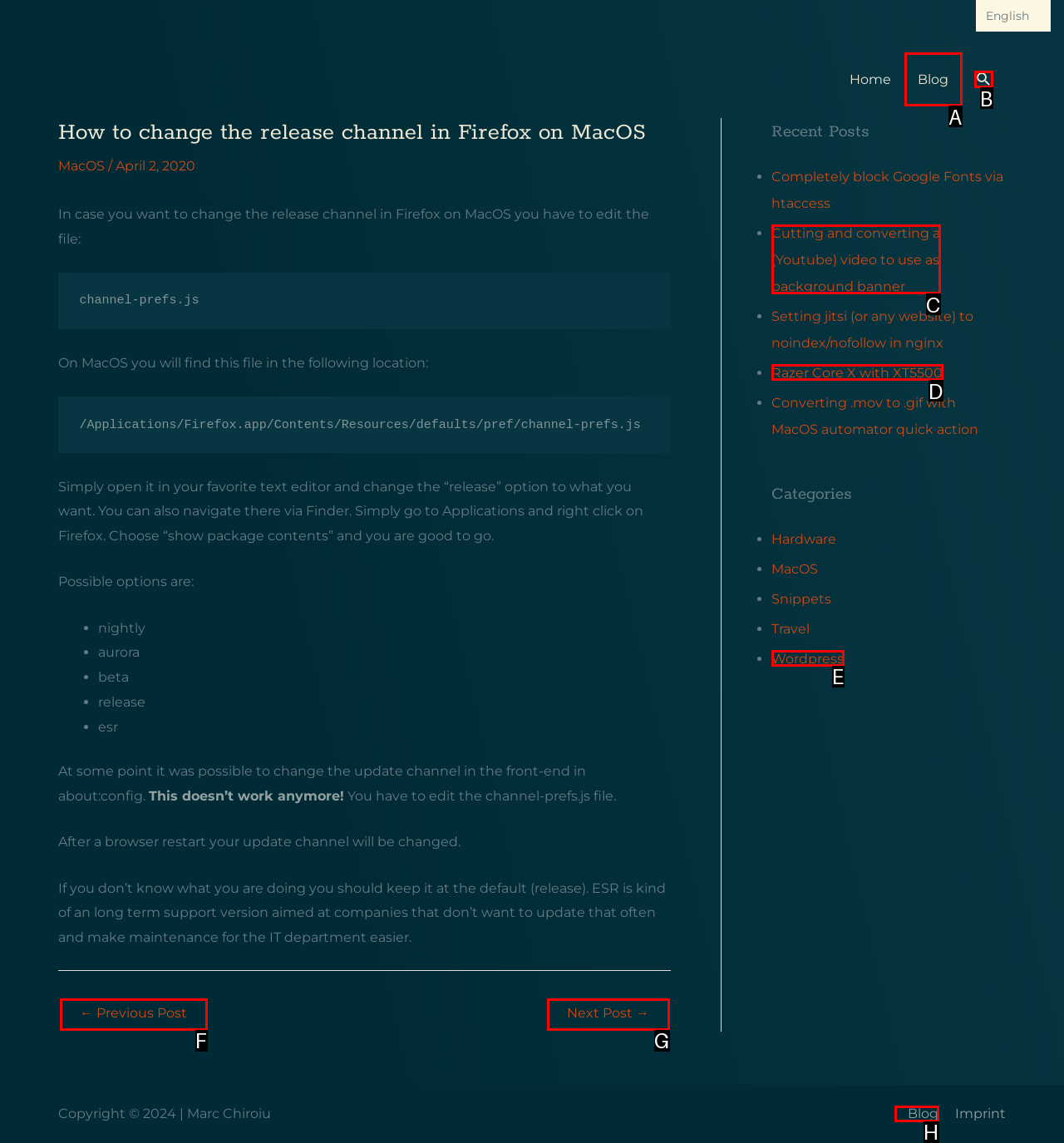Which UI element should be clicked to perform the following task: search using the search icon link? Answer with the corresponding letter from the choices.

B